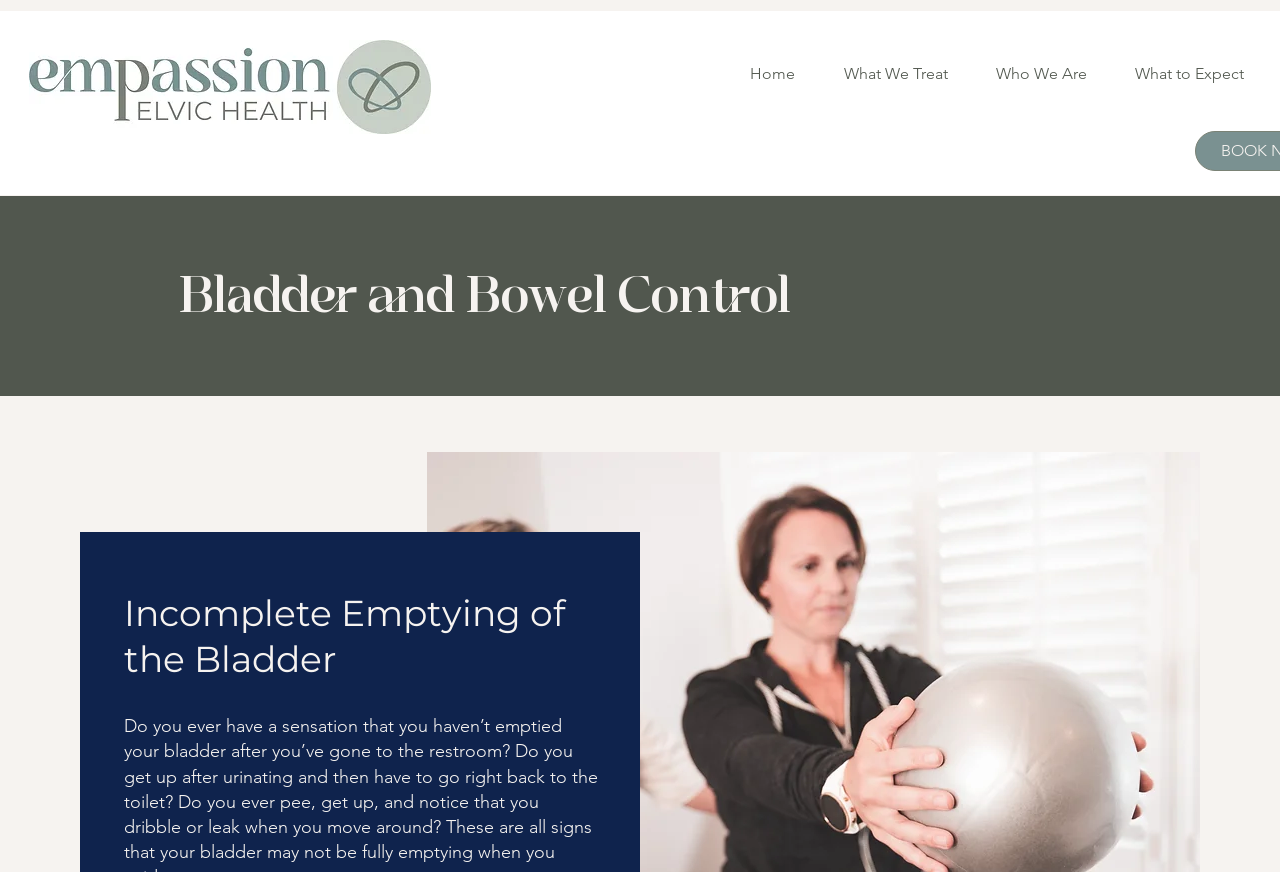Reply to the question below using a single word or brief phrase:
What is the topic of the webpage?

Bladder and Bowel Control